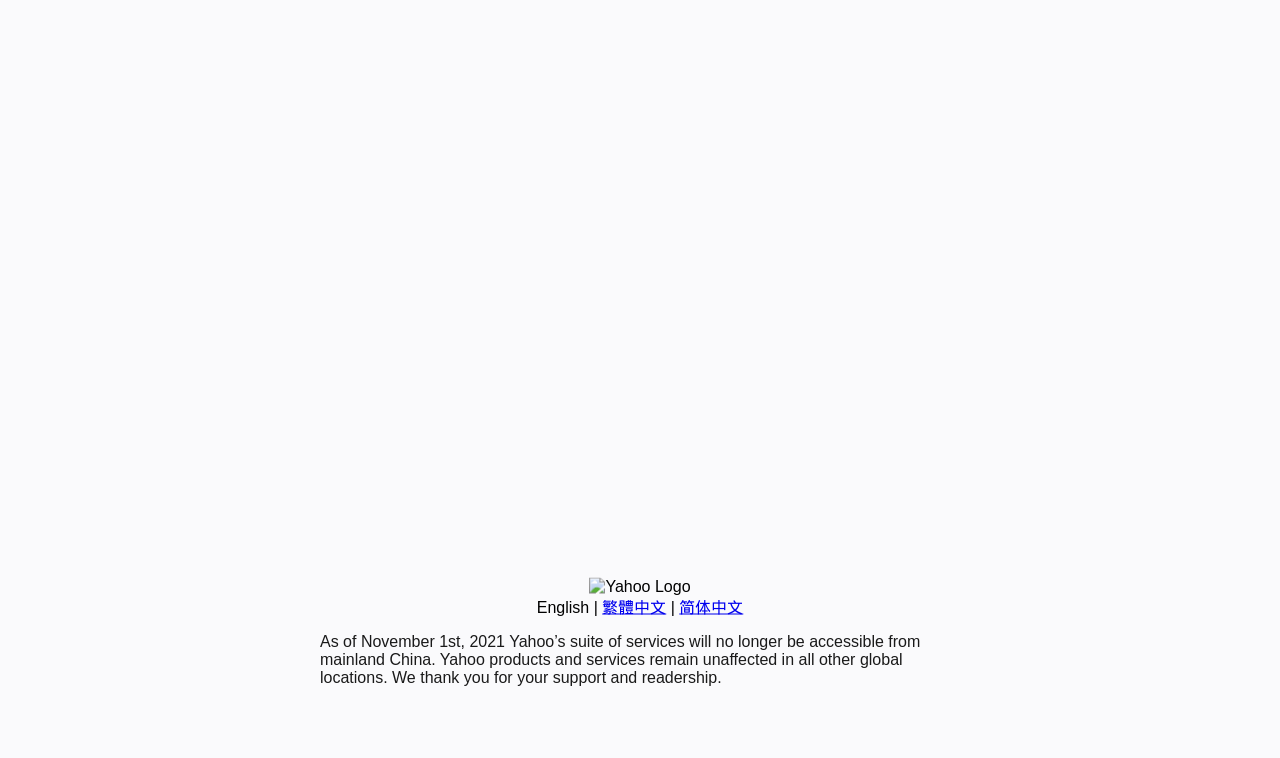Locate the bounding box of the user interface element based on this description: "English".

[0.419, 0.79, 0.46, 0.812]